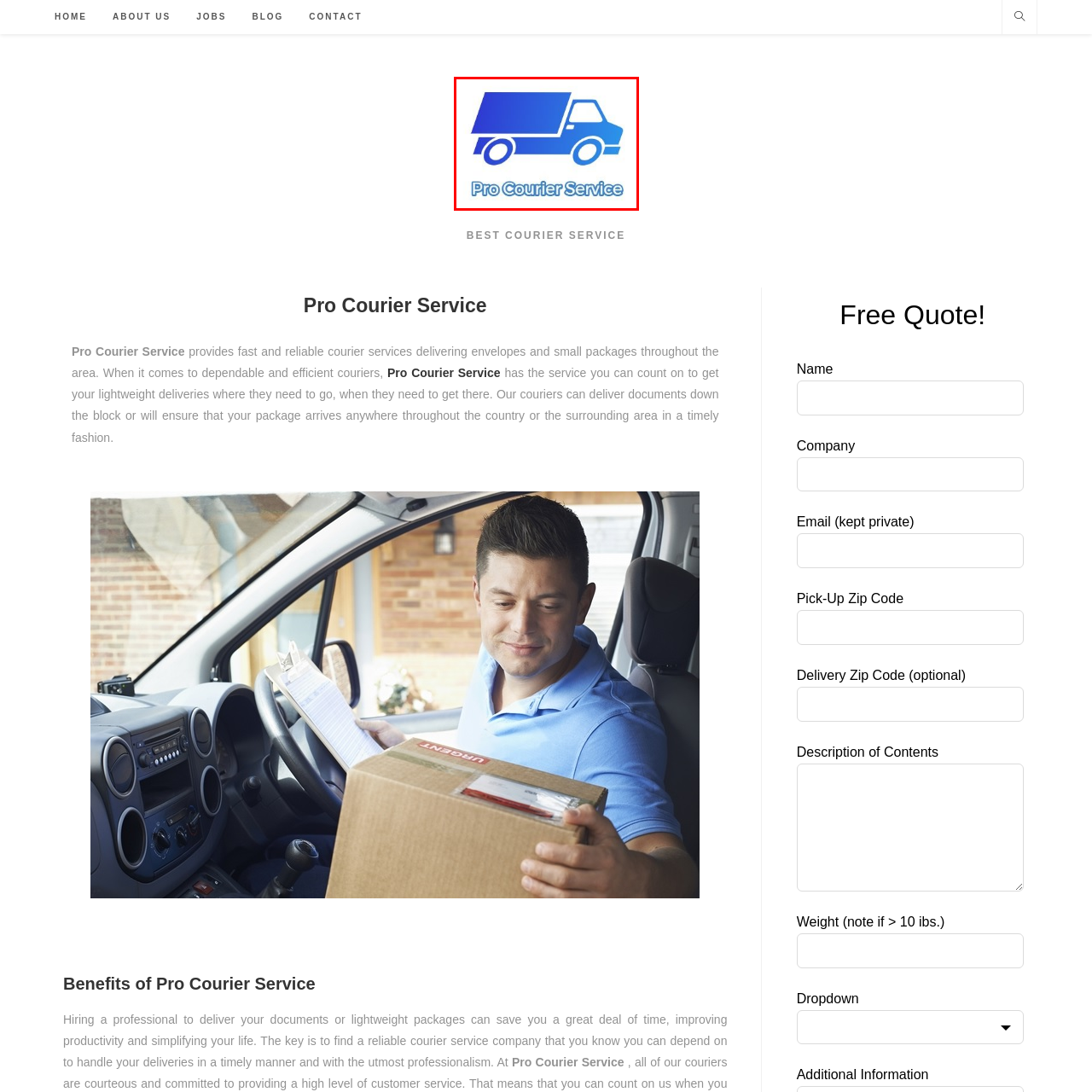Direct your attention to the red-bounded image and answer the question with a single word or phrase:
What is the font style of the text 'Pro Courier Service'?

Clean, modern